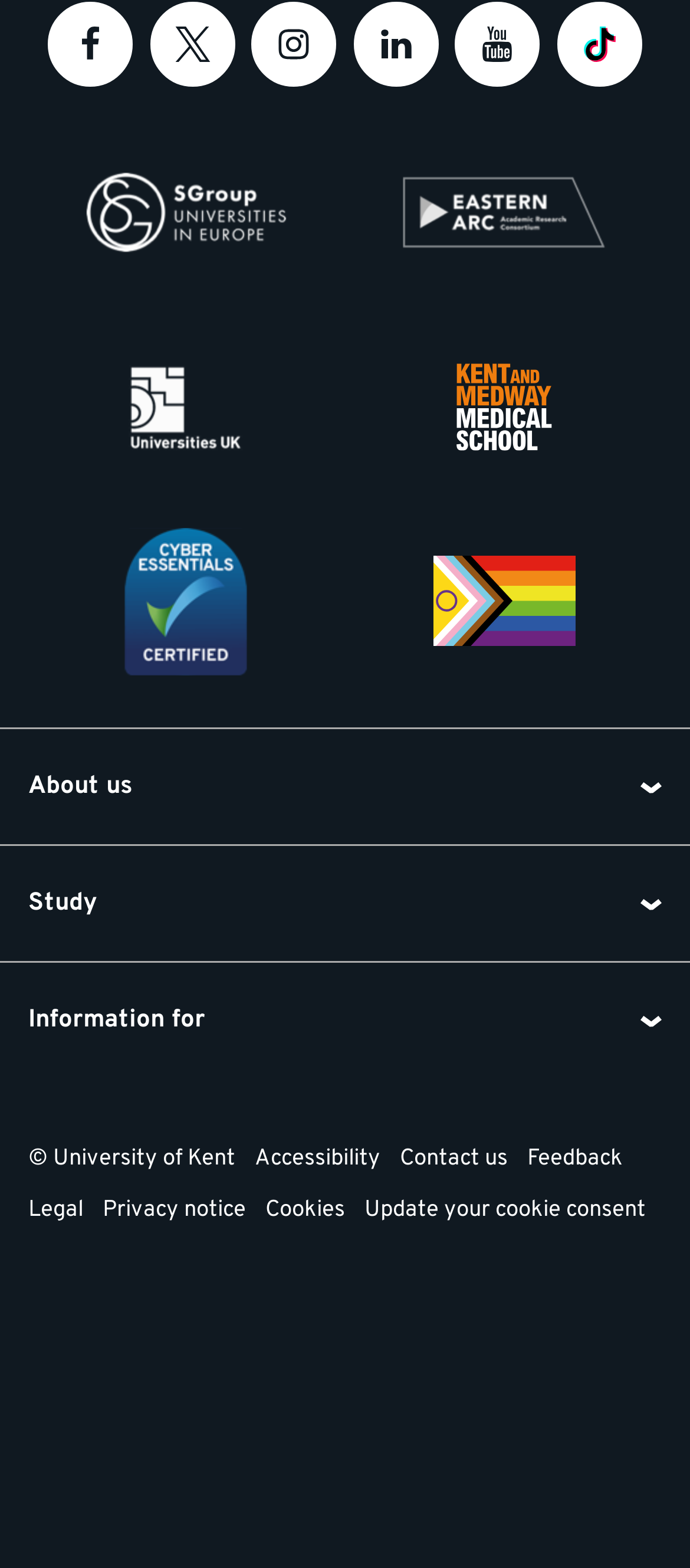Find the bounding box coordinates for the HTML element described as: "Privacy notice". The coordinates should consist of four float values between 0 and 1, i.e., [left, top, right, bottom].

[0.149, 0.757, 0.356, 0.79]